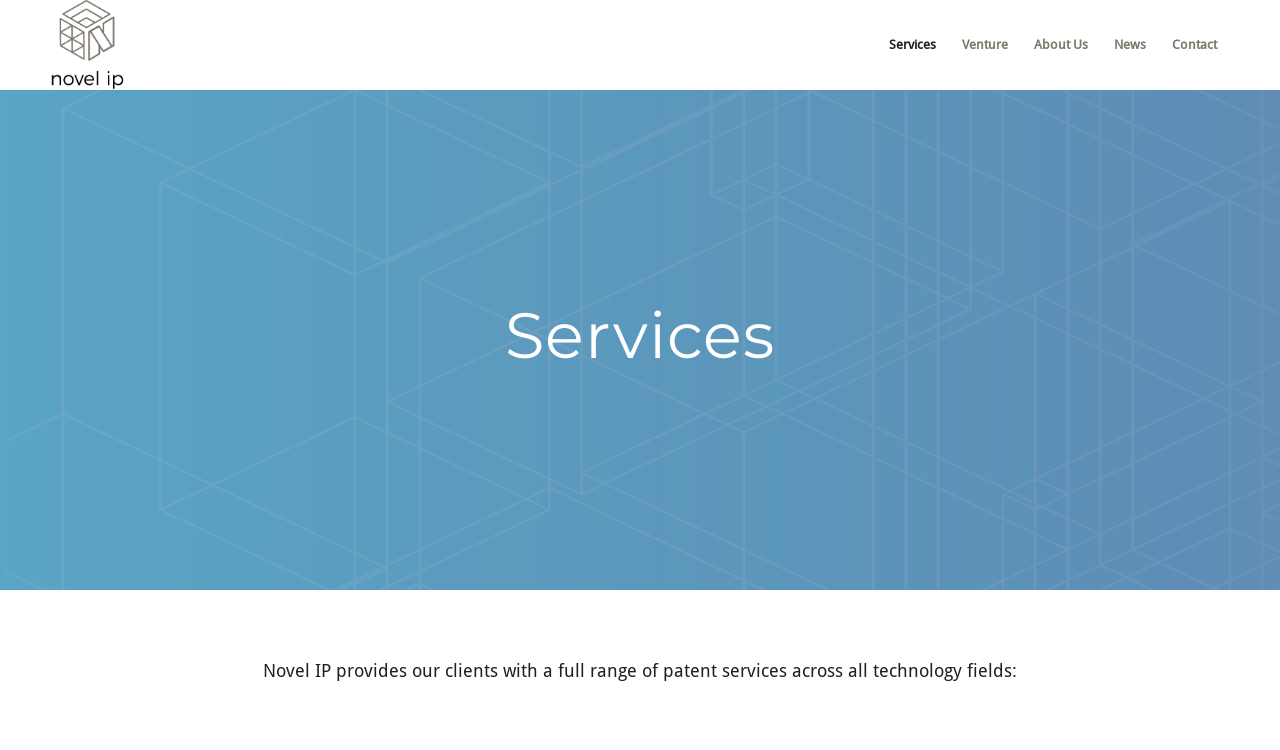Extract the bounding box coordinates for the HTML element that matches this description: "About Us". The coordinates should be four float numbers between 0 and 1, i.e., [left, top, right, bottom].

[0.798, 0.0, 0.86, 0.12]